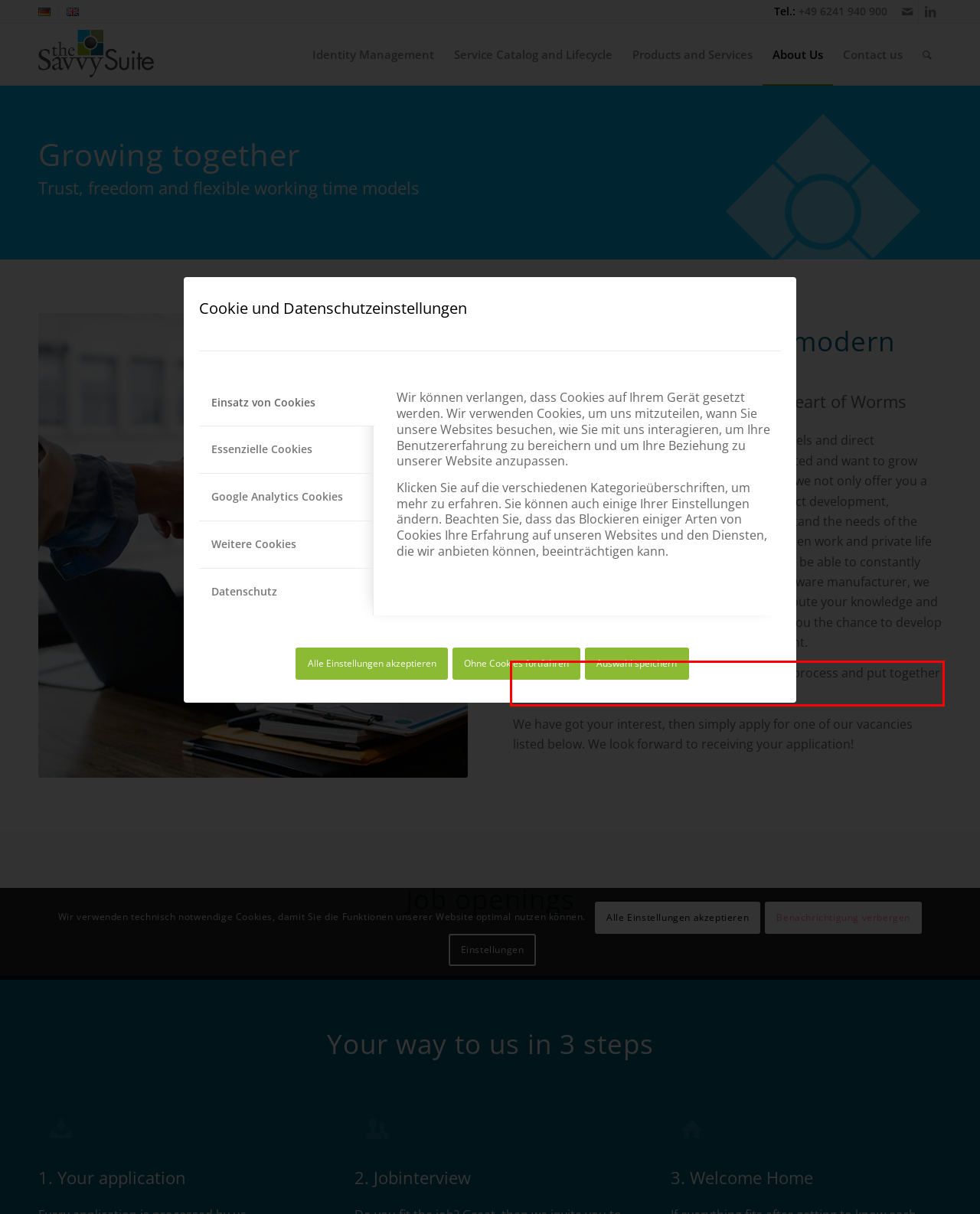You are provided with a webpage screenshot that includes a red rectangle bounding box. Extract the text content from within the bounding box using OCR.

We take your wishes seriously in the application process and put together with you, your desired package to the new job.